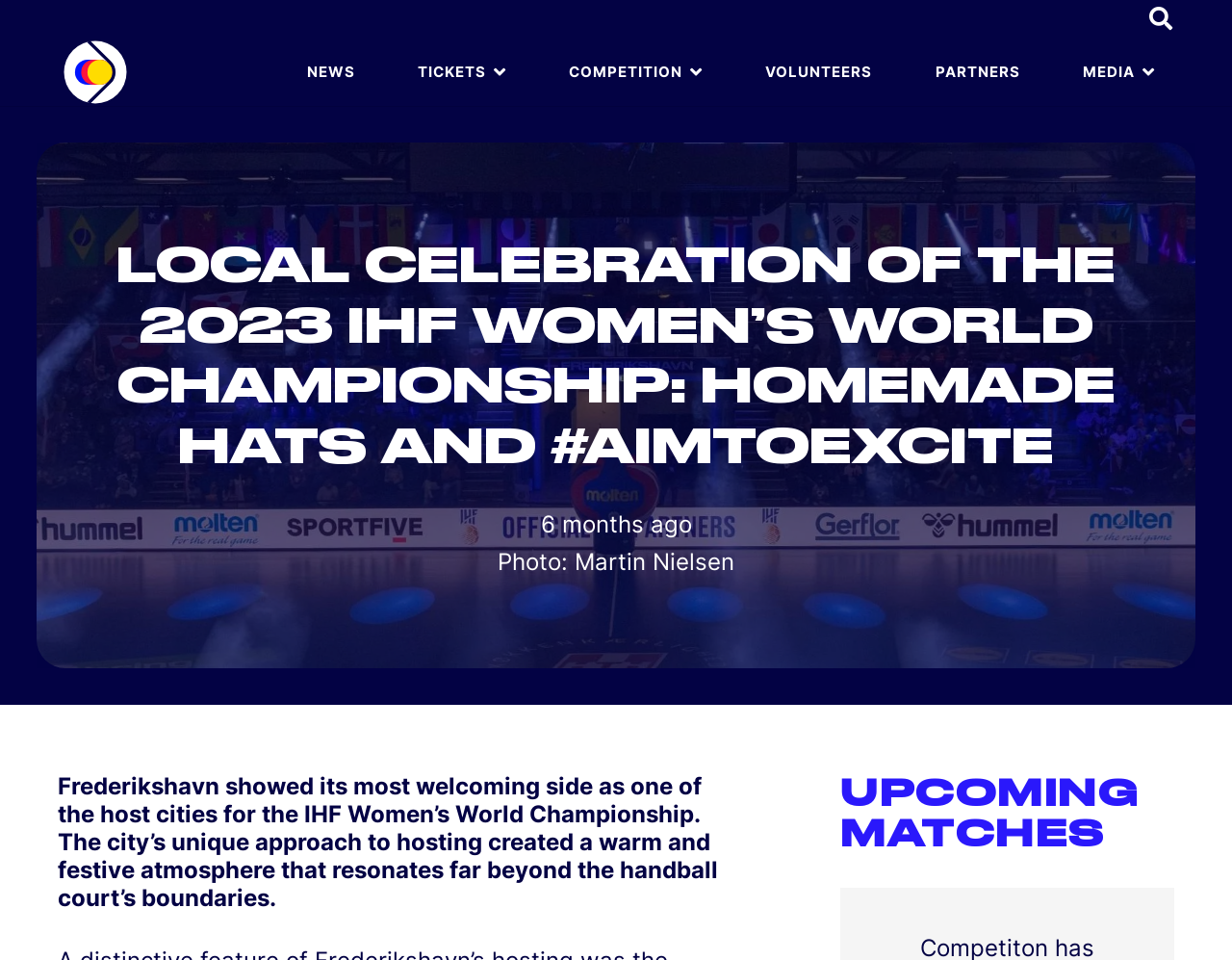What is the date of the article?
With the help of the image, please provide a detailed response to the question.

I determined the answer by looking at the time stamp '13 December 2023 at 22:23:44 +00:00' below the heading.